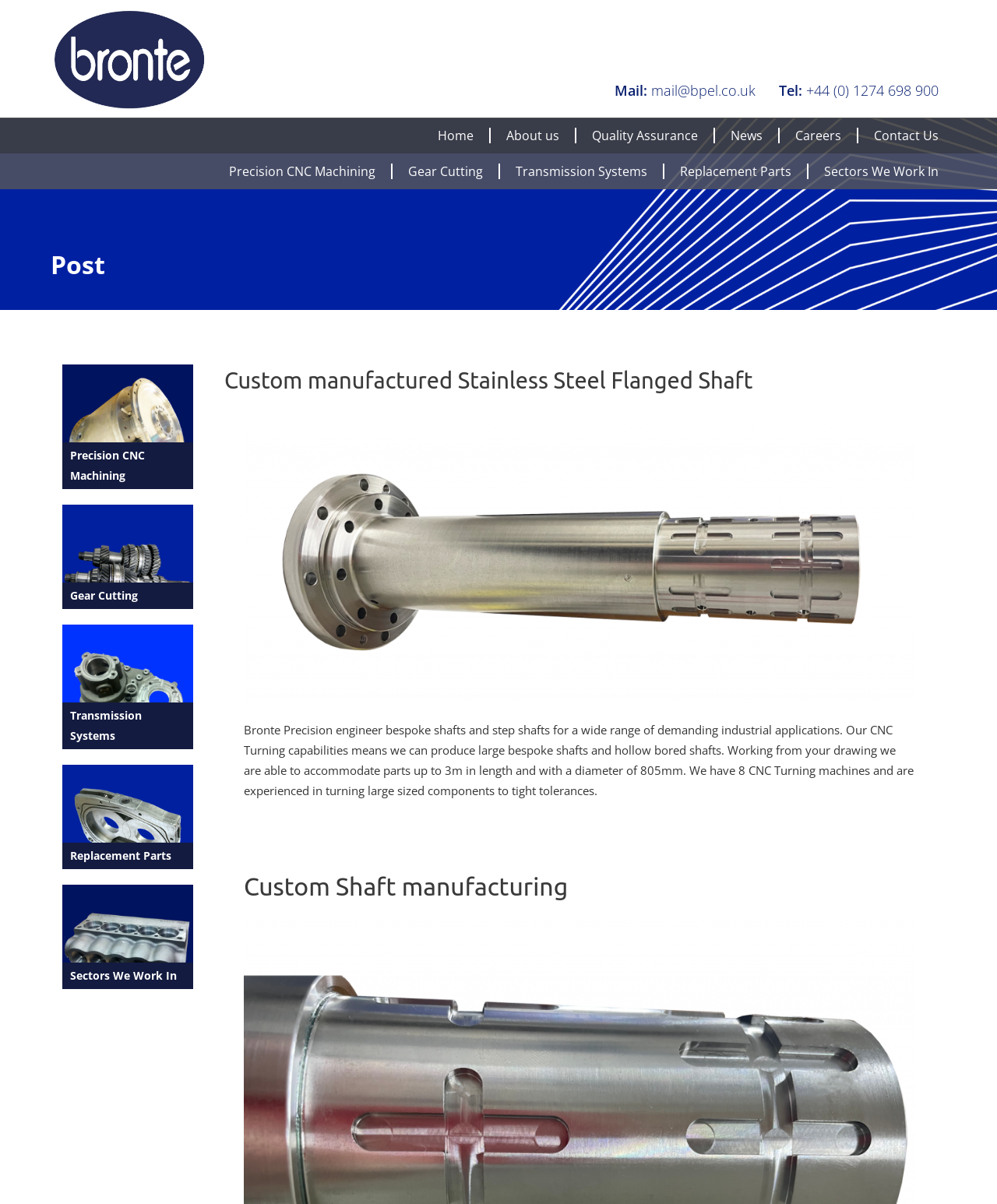How many main product categories are listed?
Look at the image and provide a short answer using one word or a phrase.

5